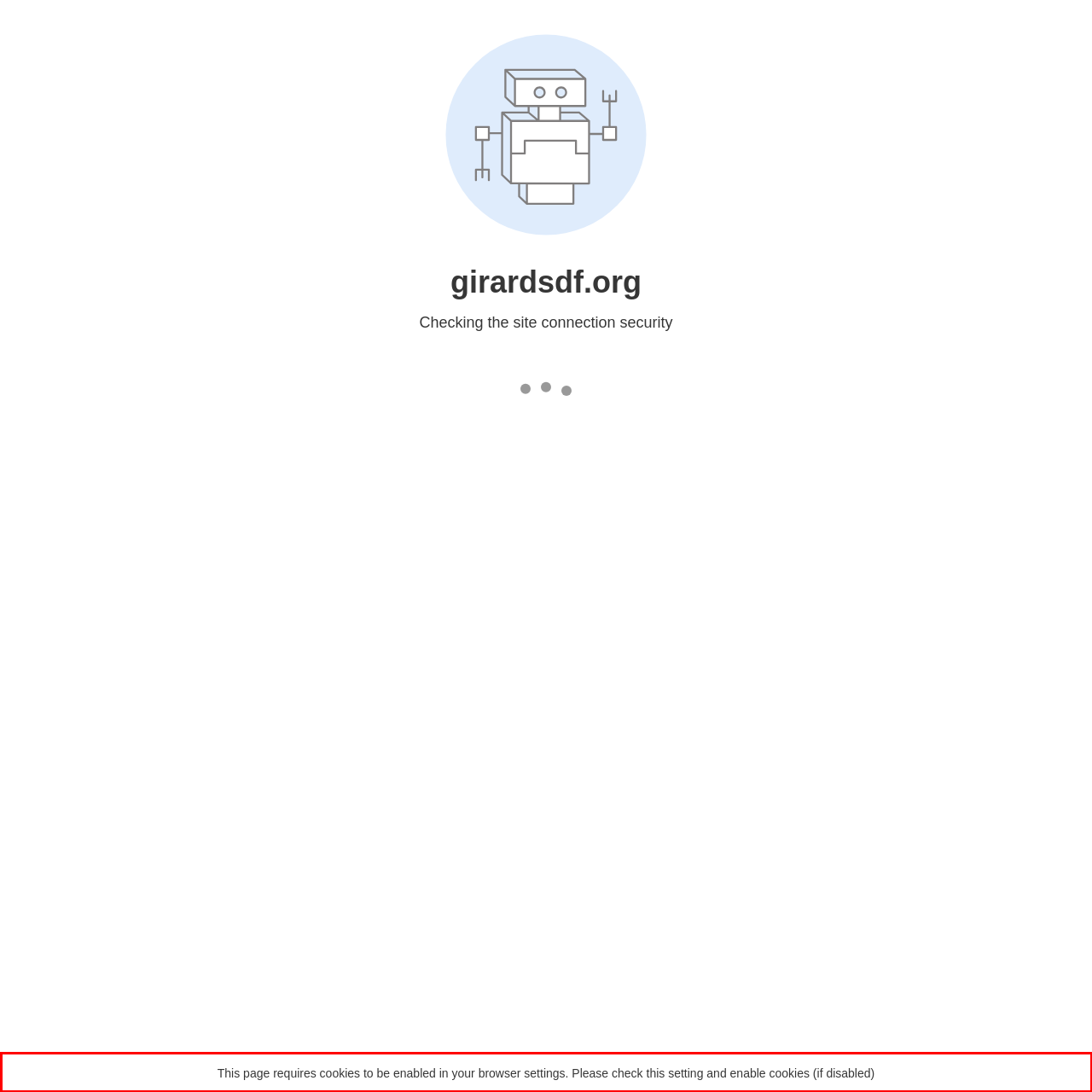Please perform OCR on the UI element surrounded by the red bounding box in the given webpage screenshot and extract its text content.

This page requires cookies to be enabled in your browser settings. Please check this setting and enable cookies (if disabled)